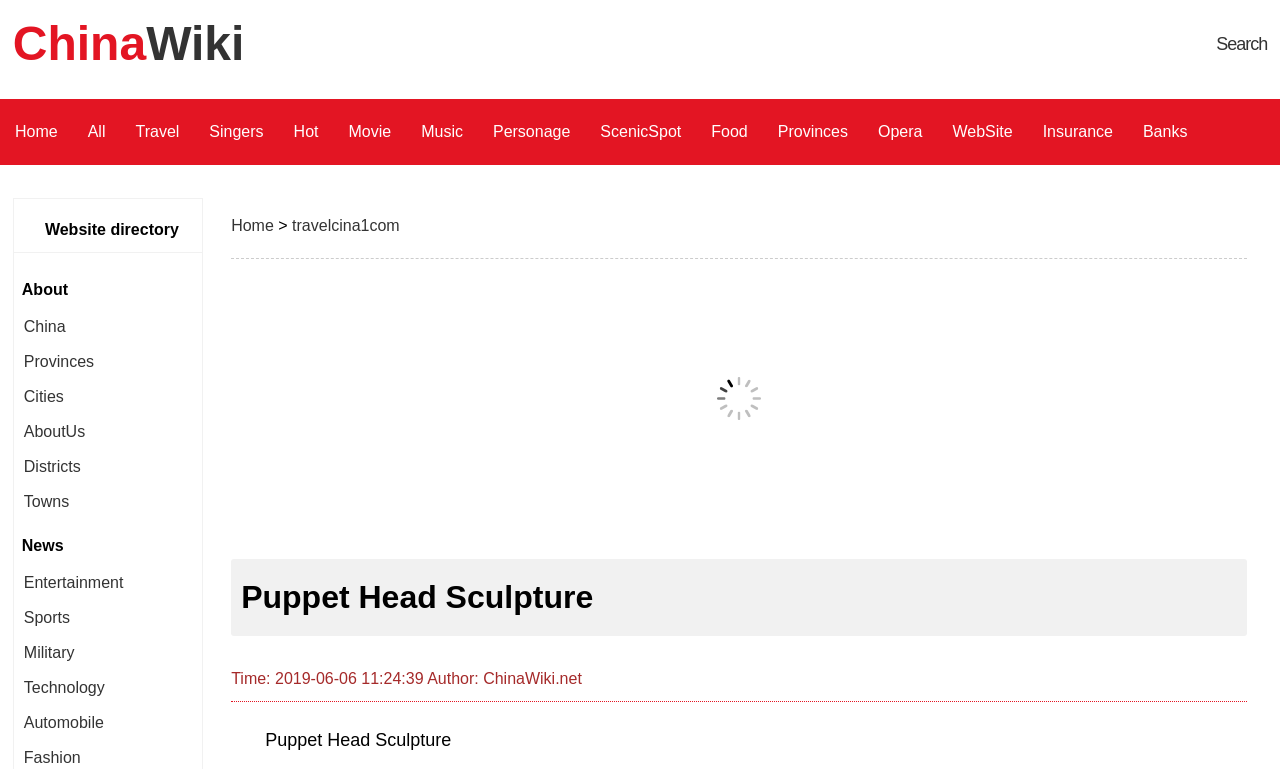Please find the bounding box coordinates of the element that needs to be clicked to perform the following instruction: "go to home page". The bounding box coordinates should be four float numbers between 0 and 1, represented as [left, top, right, bottom].

[0.012, 0.129, 0.045, 0.215]